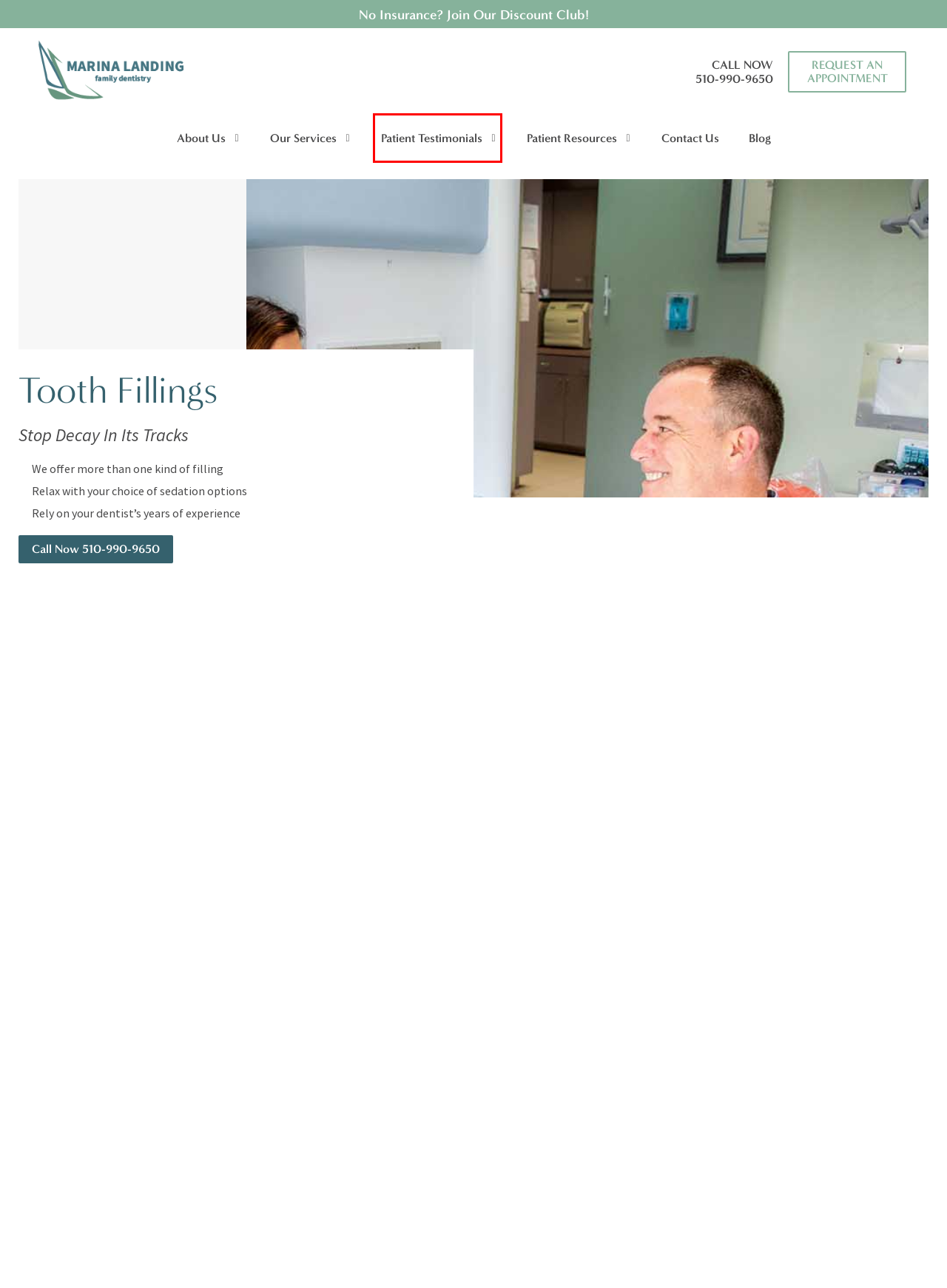Consider the screenshot of a webpage with a red bounding box and select the webpage description that best describes the new page that appears after clicking the element inside the red box. Here are the candidates:
A. Marina Landing Family Dentistry
B. Blog - Dr. Asmita Dharia
C. About Marina Landing Family Dentistry in Alameda CA
D. Contact Us - Dr. Asmita Dharia
E. Dentist in Alameda, CA | Marina Landing Family Dentistry
F. Sedation Options Alameda, CA | Marina Landing Family Dentistry
G. Patient Testimonials Alameda, CA | Dr. Dharia
H. General Dentistry in Alameda, CA | Marina Landing Family Dentistry

G